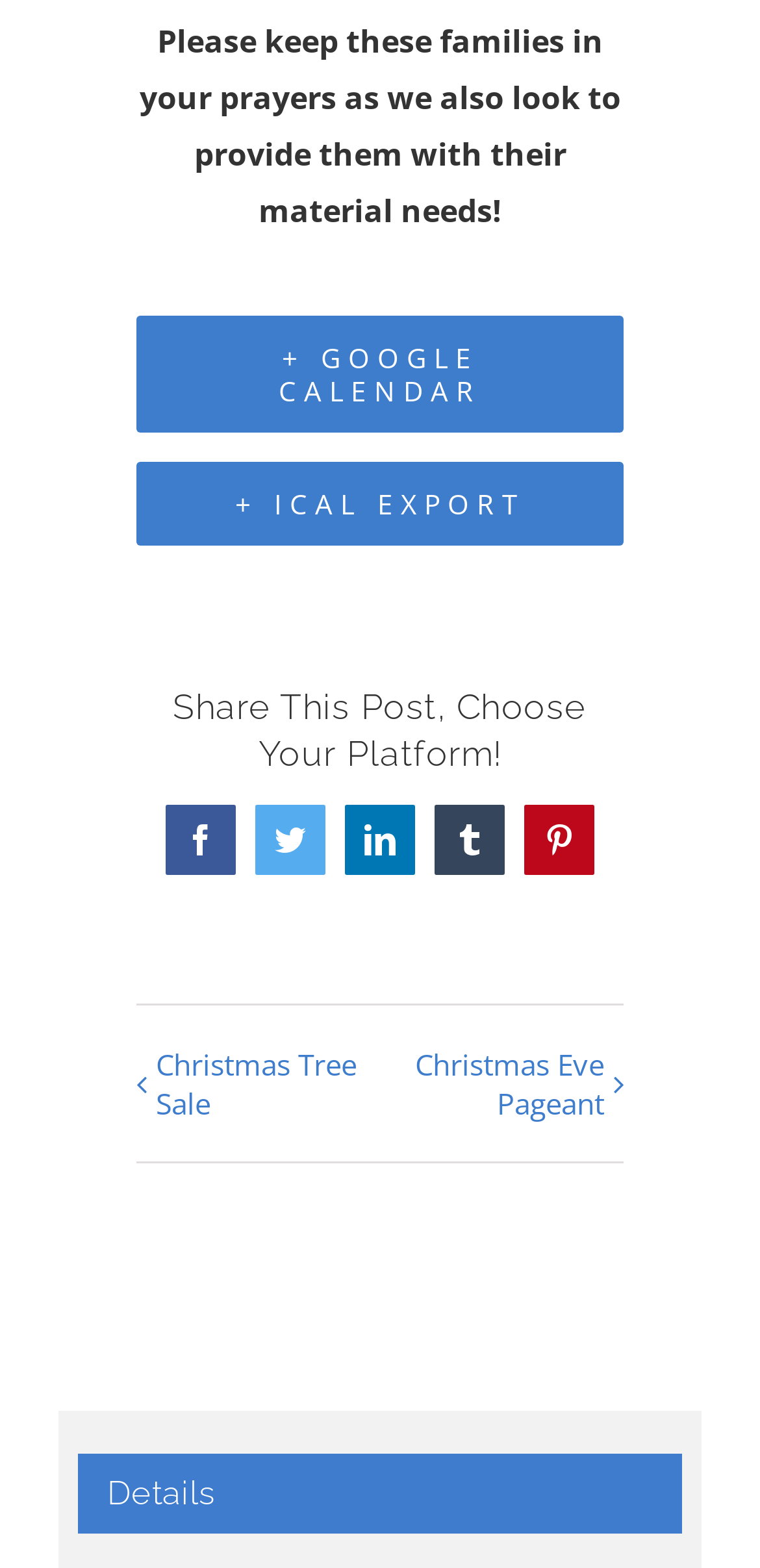Could you locate the bounding box coordinates for the section that should be clicked to accomplish this task: "Export to ICAL".

[0.179, 0.294, 0.821, 0.347]